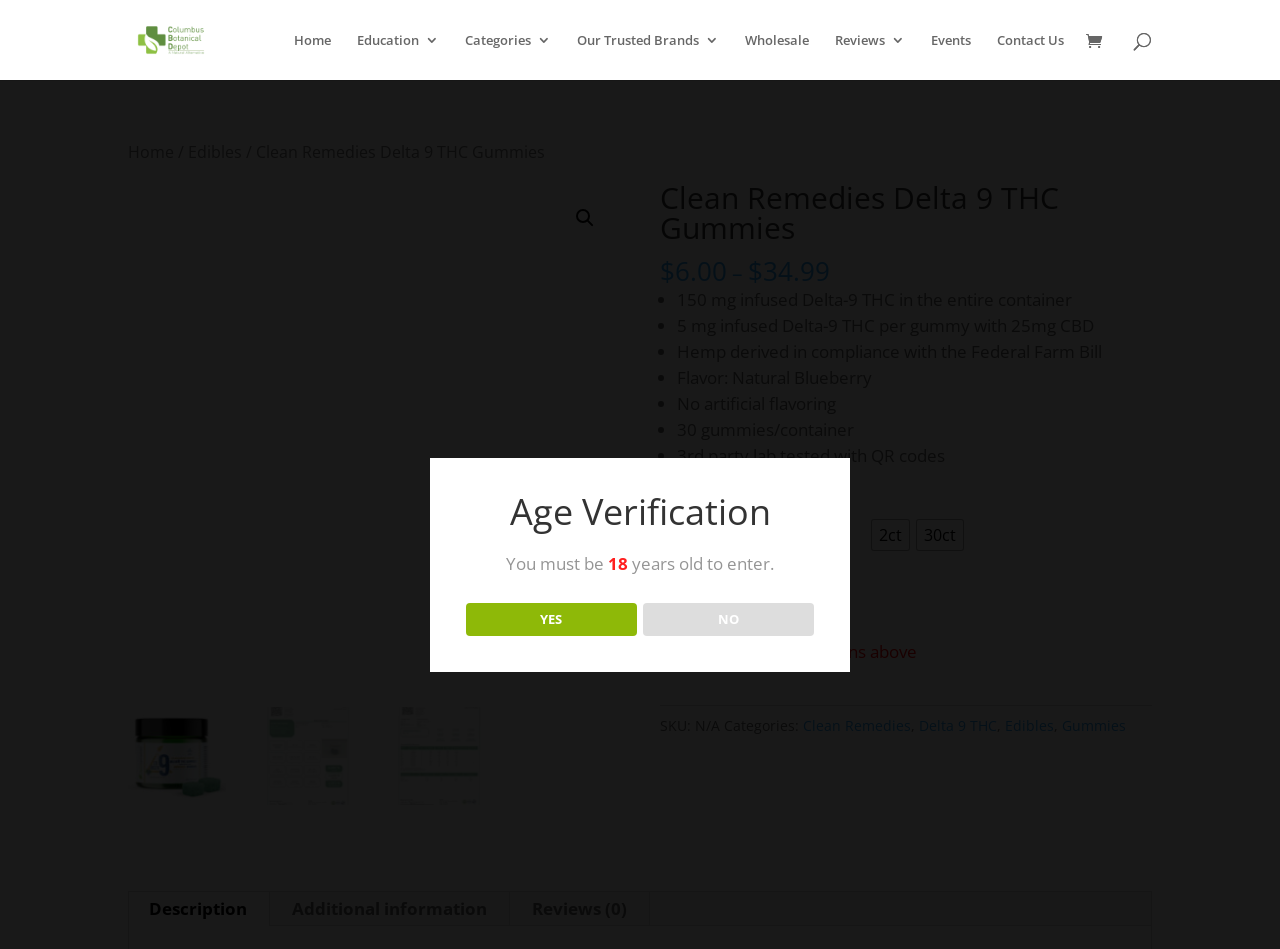Determine the bounding box coordinates for the UI element with the following description: "alt="Columbus Botanical Depot"". The coordinates should be four float numbers between 0 and 1, represented as [left, top, right, bottom].

[0.103, 0.028, 0.192, 0.052]